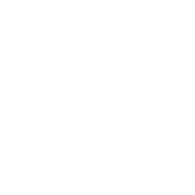Provide a brief response to the question below using a single word or phrase: 
What is the branding of the Elf Bar associated with?

Elegance and functionality